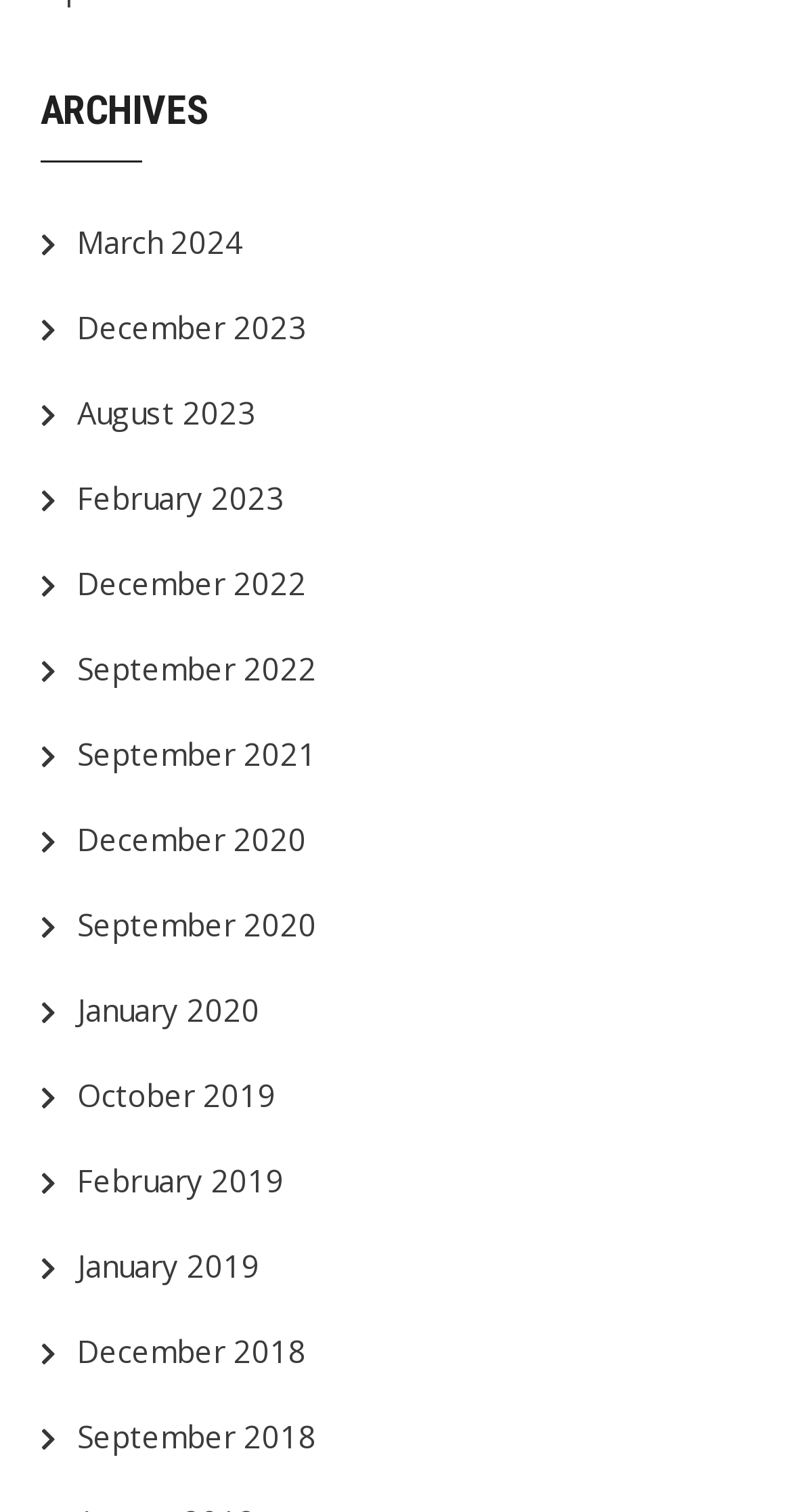What is the vertical position of the 'ARCHIVES' heading?
Based on the image, answer the question with as much detail as possible.

I compared the y1 and y2 coordinates of the 'ARCHIVES' heading with the other elements and found that it has the smallest y1 and y2 values, which indicates that it is located at the top of the webpage.